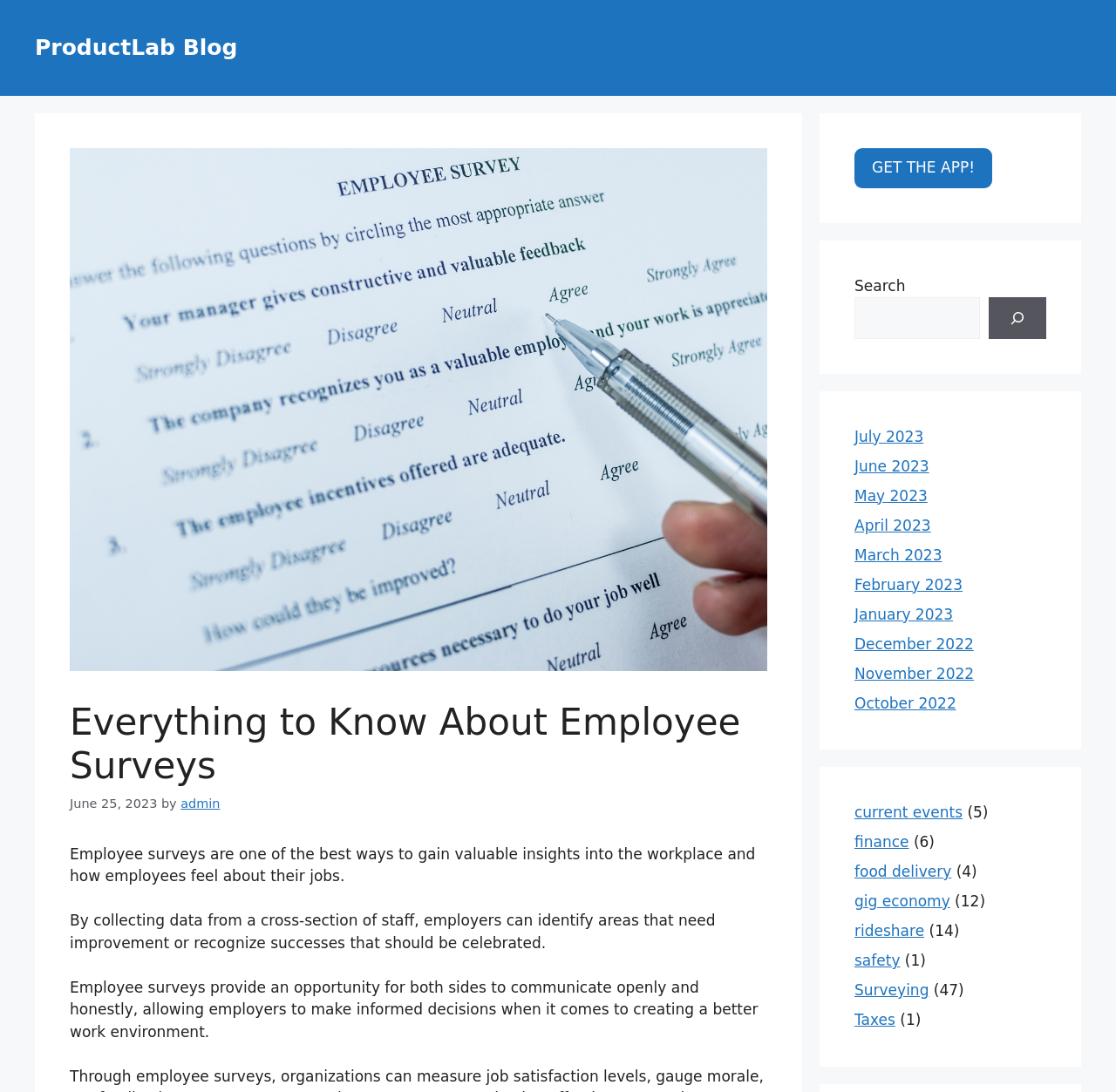What is the purpose of employee surveys?
Please look at the screenshot and answer using one word or phrase.

gain valuable insights